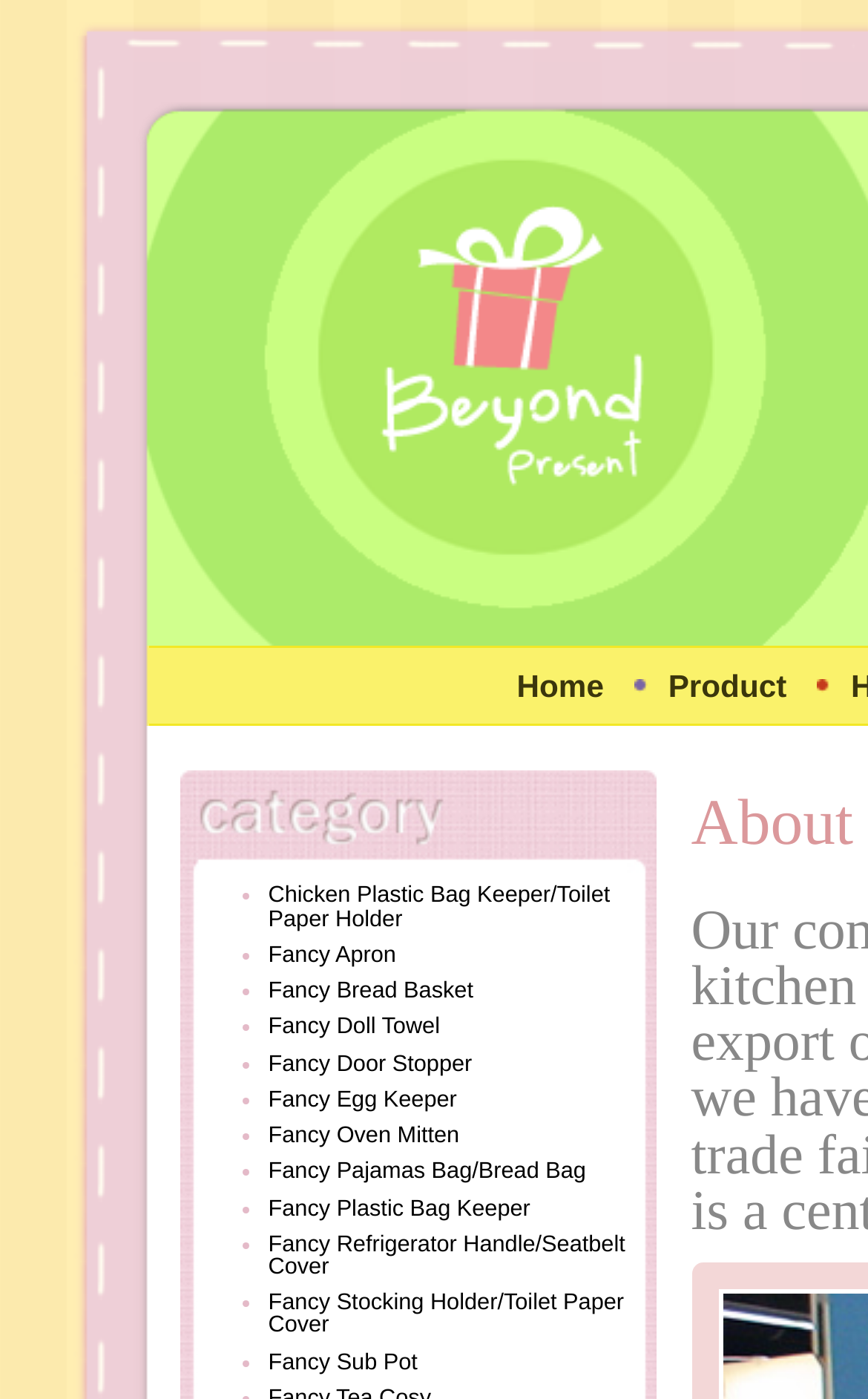Please determine the bounding box of the UI element that matches this description: Product. The coordinates should be given as (top-left x, top-left y, bottom-right x, bottom-right y), with all values between 0 and 1.

[0.77, 0.478, 0.906, 0.503]